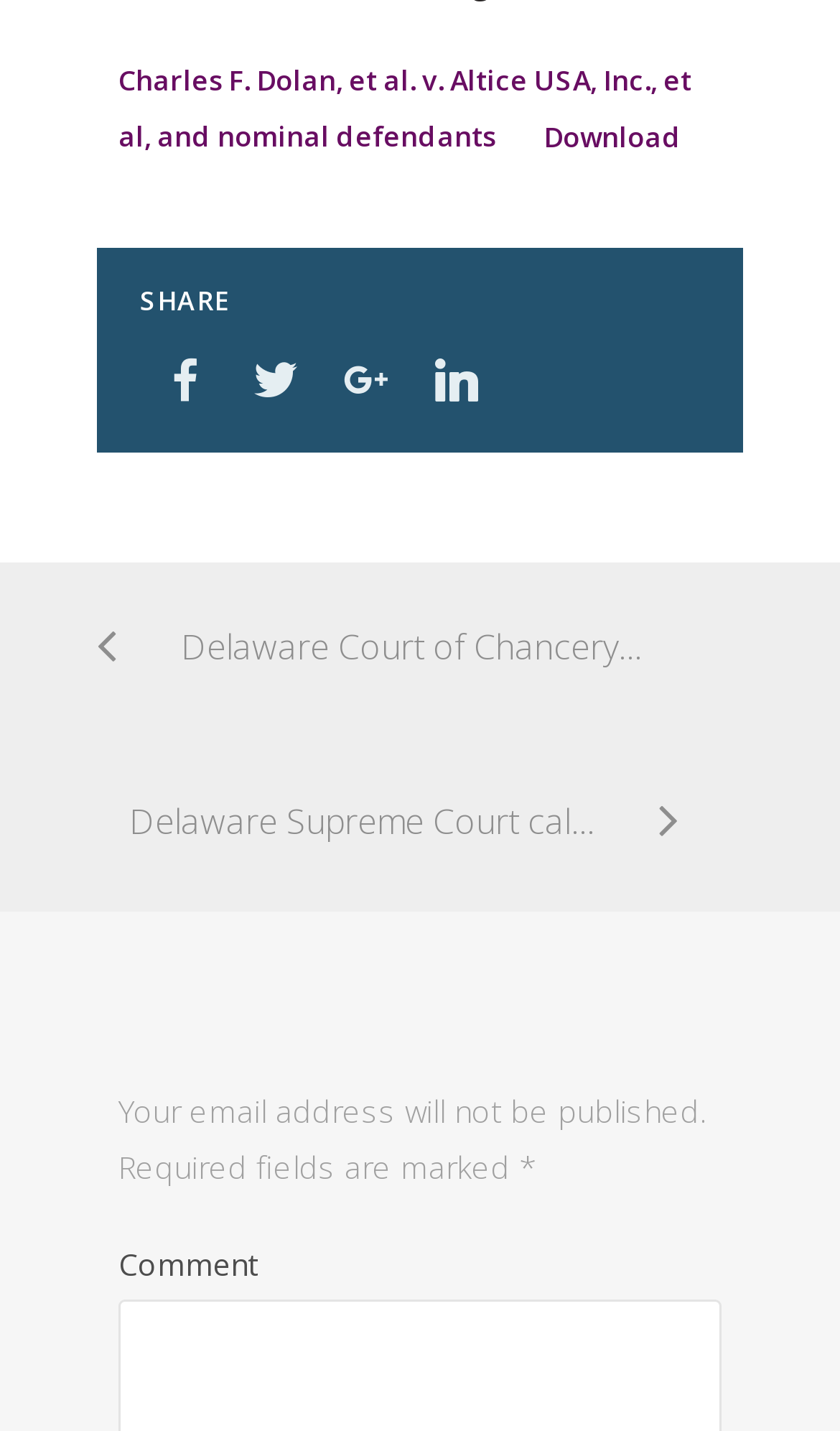What is the symbol represented by ''?
Examine the image and give a concise answer in one word or a short phrase.

Share icon